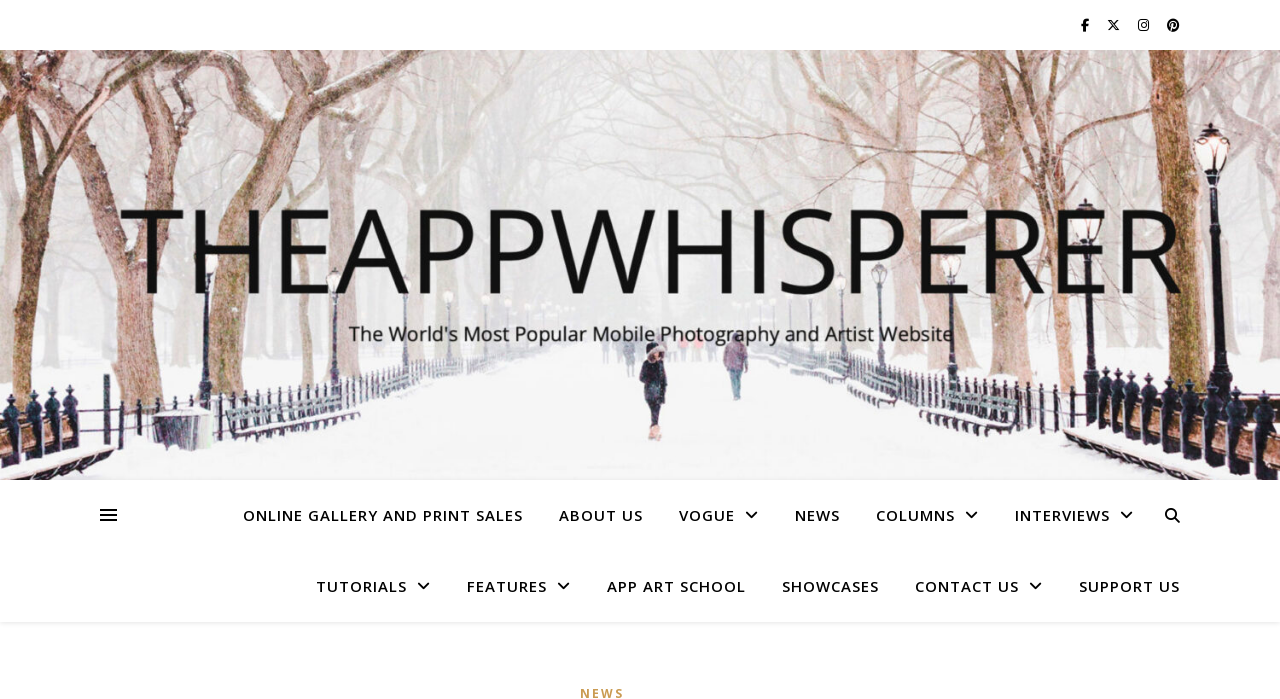What is the last link in the navigation menu?
Provide a one-word or short-phrase answer based on the image.

SUPPORT US